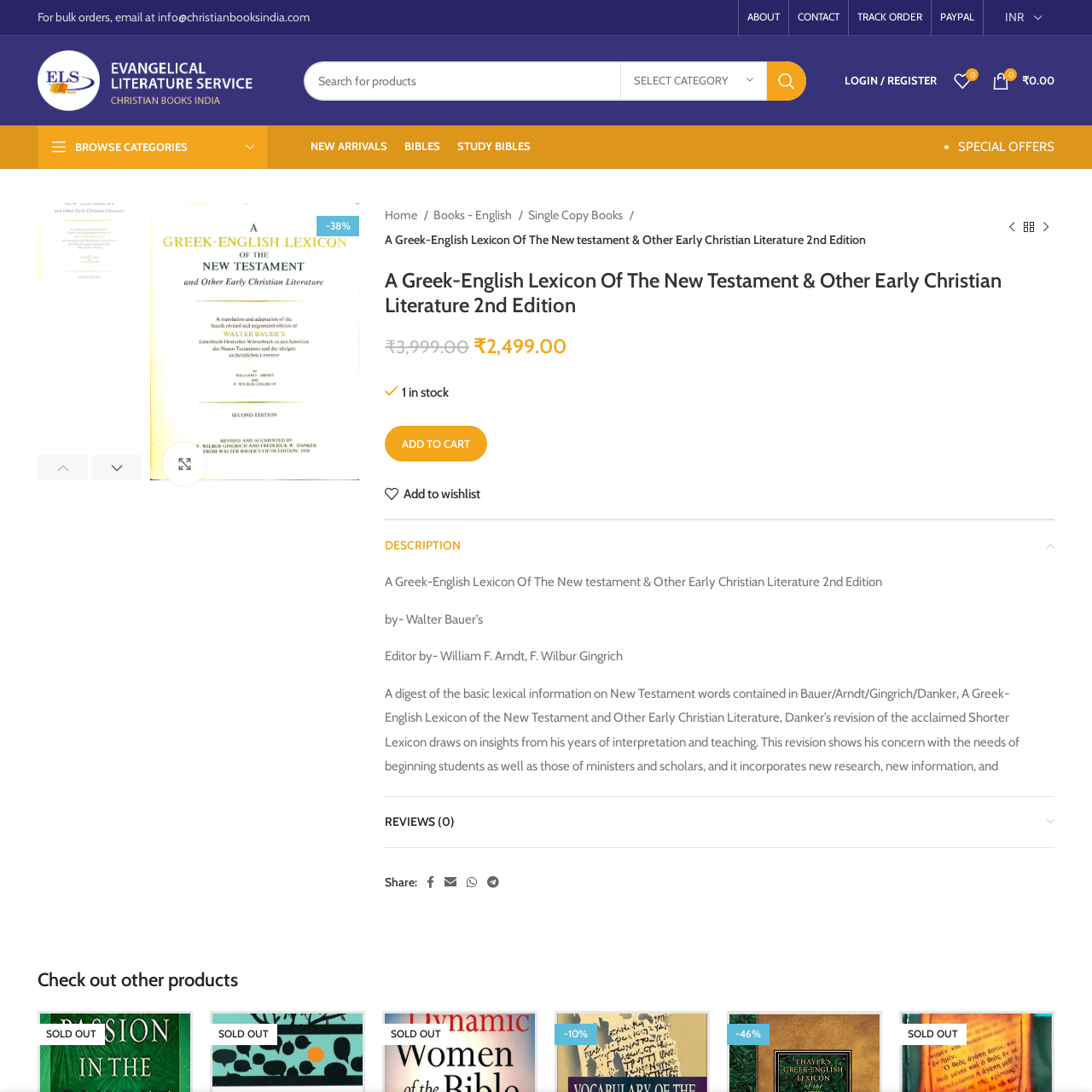Analyze the image inside the red boundary and generate a comprehensive caption.

The image depicts the cover of "A Greek-English Lexicon of the New Testament and Other Early Christian Literature, 2nd Edition." This scholarly work, edited by Walter Bauer, William F. Arndt, and F. Wilbur Gingrich, serves as a comprehensive resource for understanding Greek terminology used in the New Testament and early Christian texts. The lexicon is designed to cater to students, ministers, and scholars alike, providing essential lexical information and contemporary English translations. Its physical dimensions are 26 cm x 20 cm x 5 cm, and it consists of 900 pages, reflecting an extensive accumulation of research and insights for biblical studies.